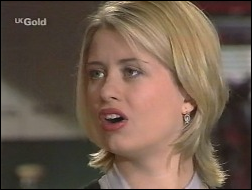Is the scene from a soap opera?
Look at the image and answer the question with a single word or phrase.

Yes